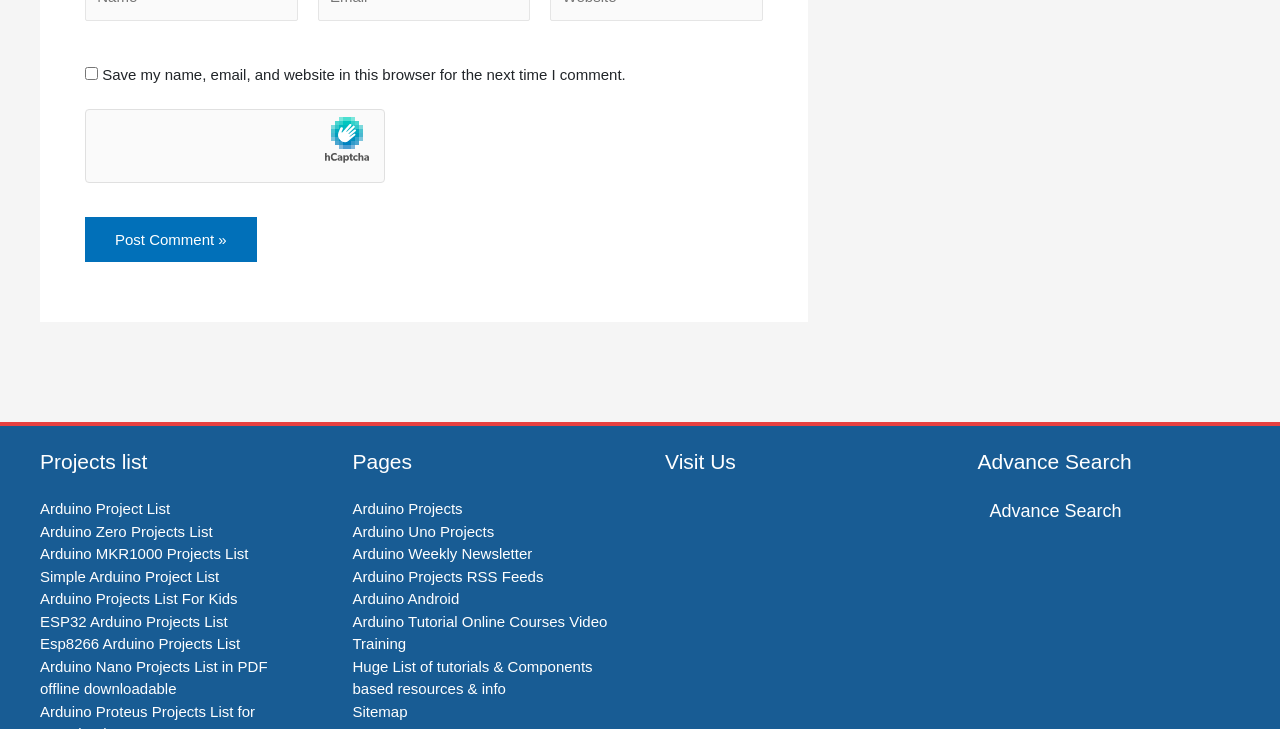How many categories of projects are listed on the webpage?
Look at the screenshot and give a one-word or phrase answer.

8